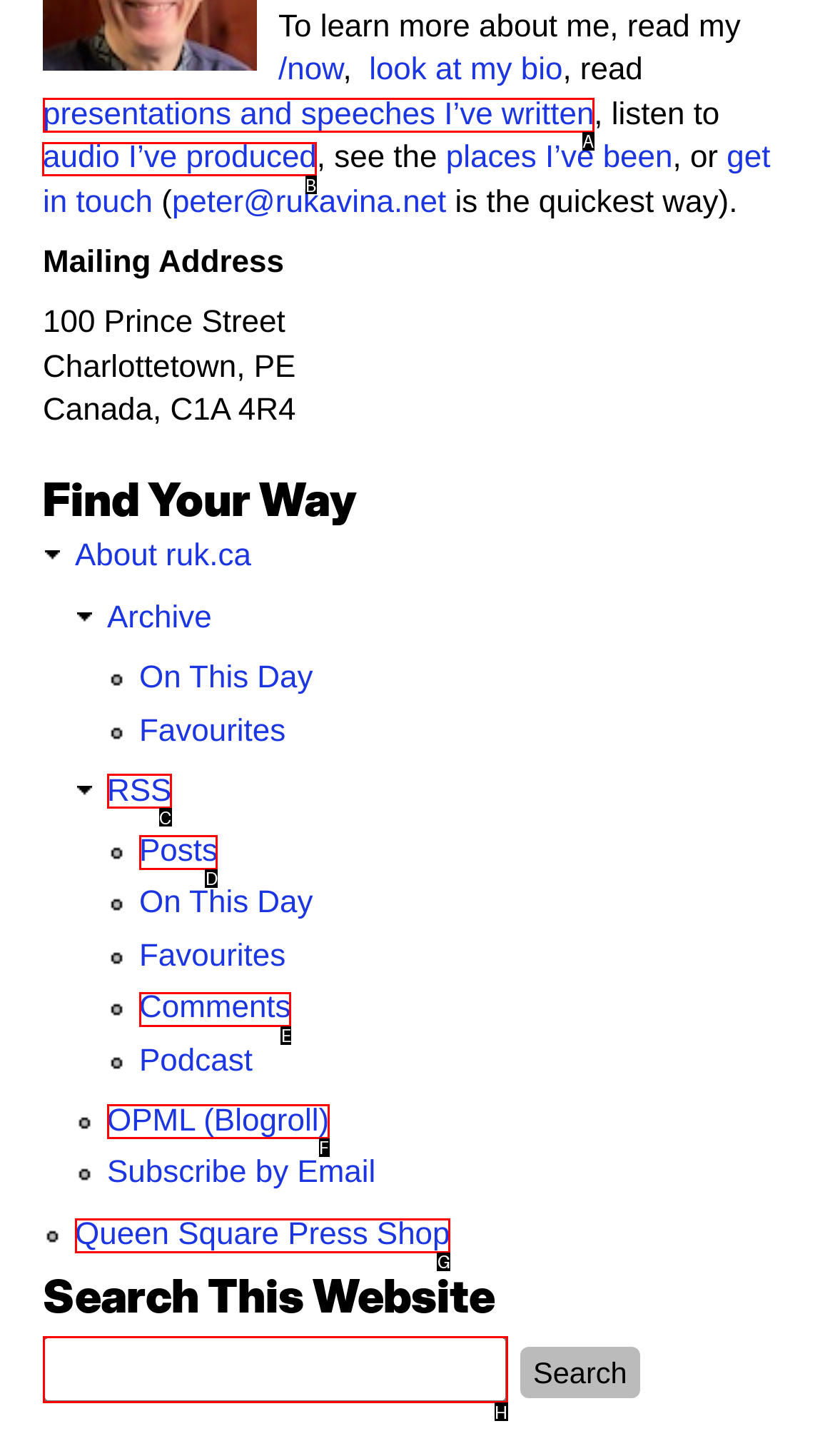Point out the UI element to be clicked for this instruction: listen to audio produced by the author. Provide the answer as the letter of the chosen element.

B